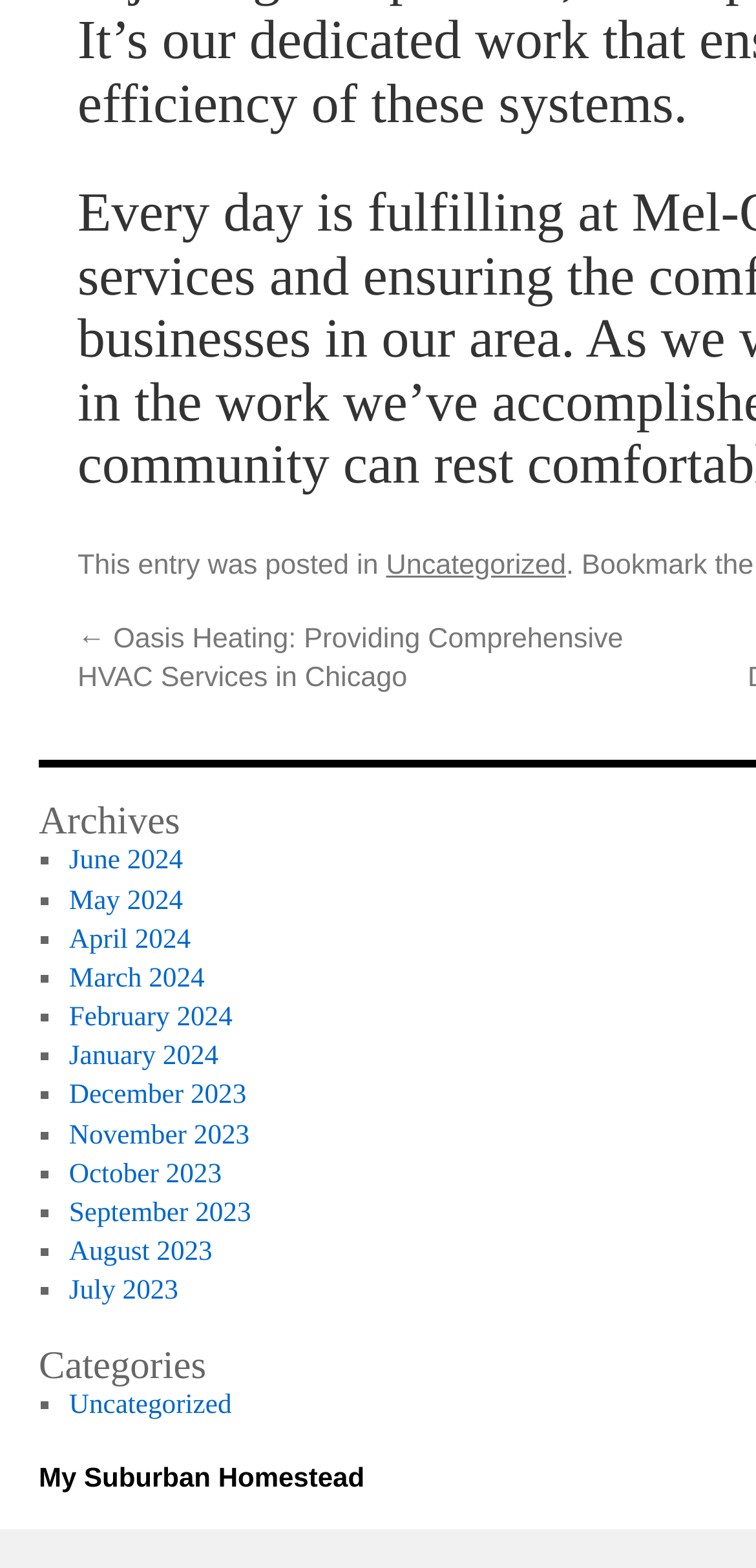Please mark the bounding box coordinates of the area that should be clicked to carry out the instruction: "go to June 2024".

[0.091, 0.539, 0.242, 0.559]